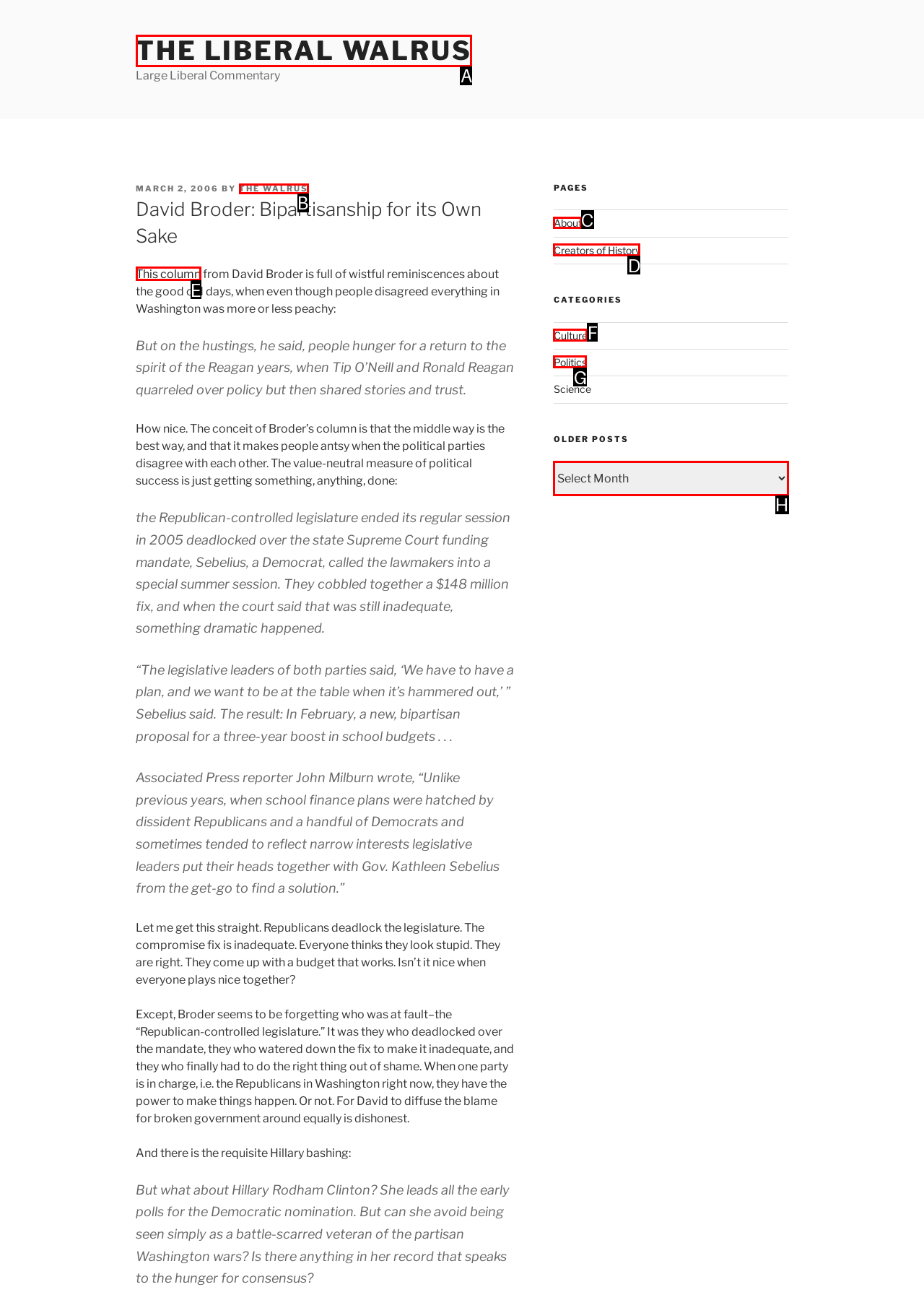Identify the letter of the UI element needed to carry out the task: Click the 'MAN Energy Solutions' logo
Reply with the letter of the chosen option.

None